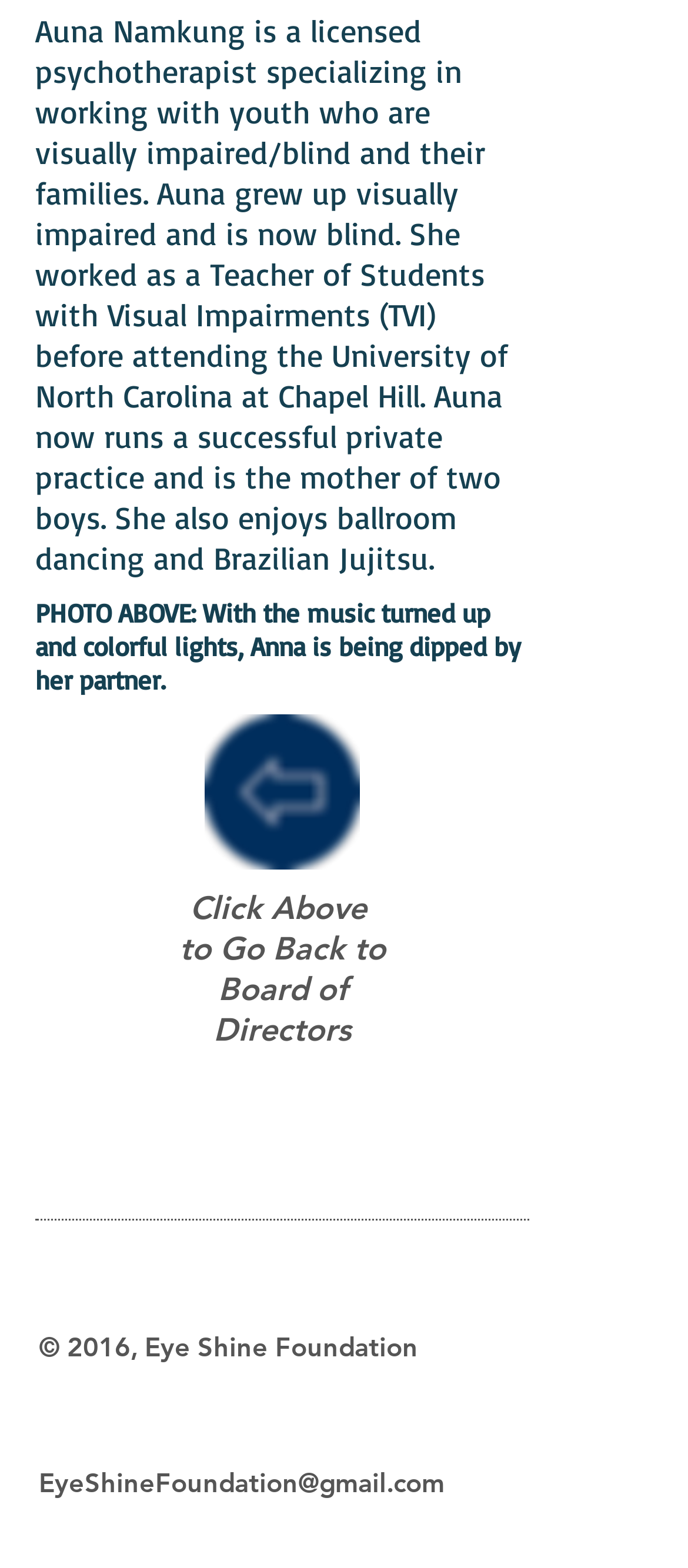Please answer the following question using a single word or phrase: 
What is Auna Namkung's profession?

Psychotherapist